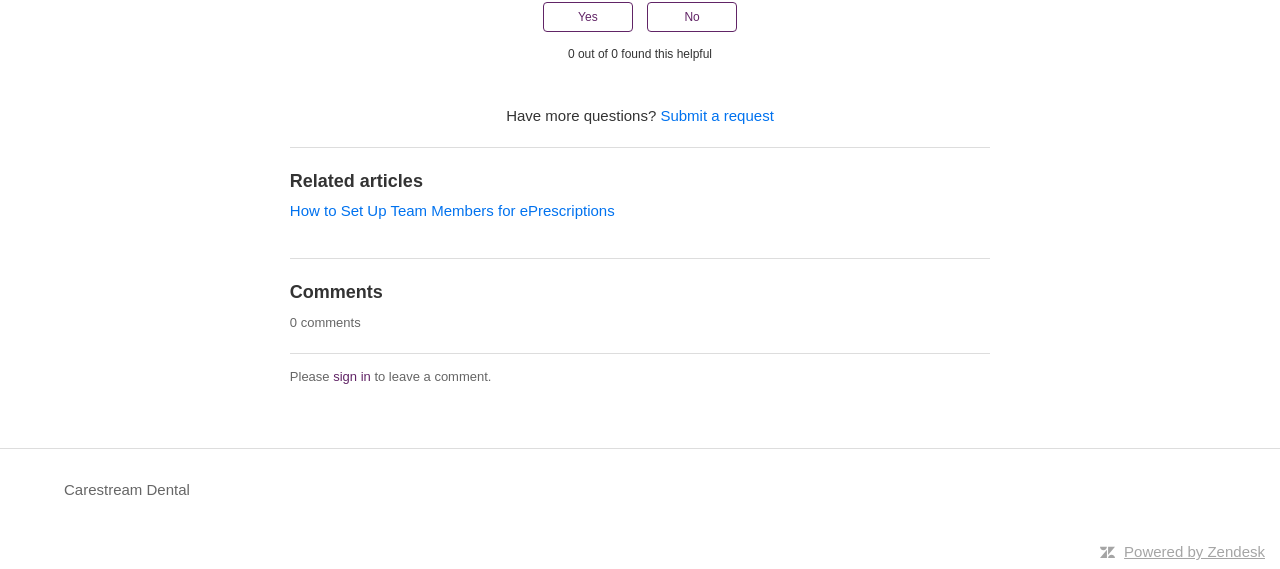What is required to leave a comment?
Answer the question with a single word or phrase derived from the image.

Sign in